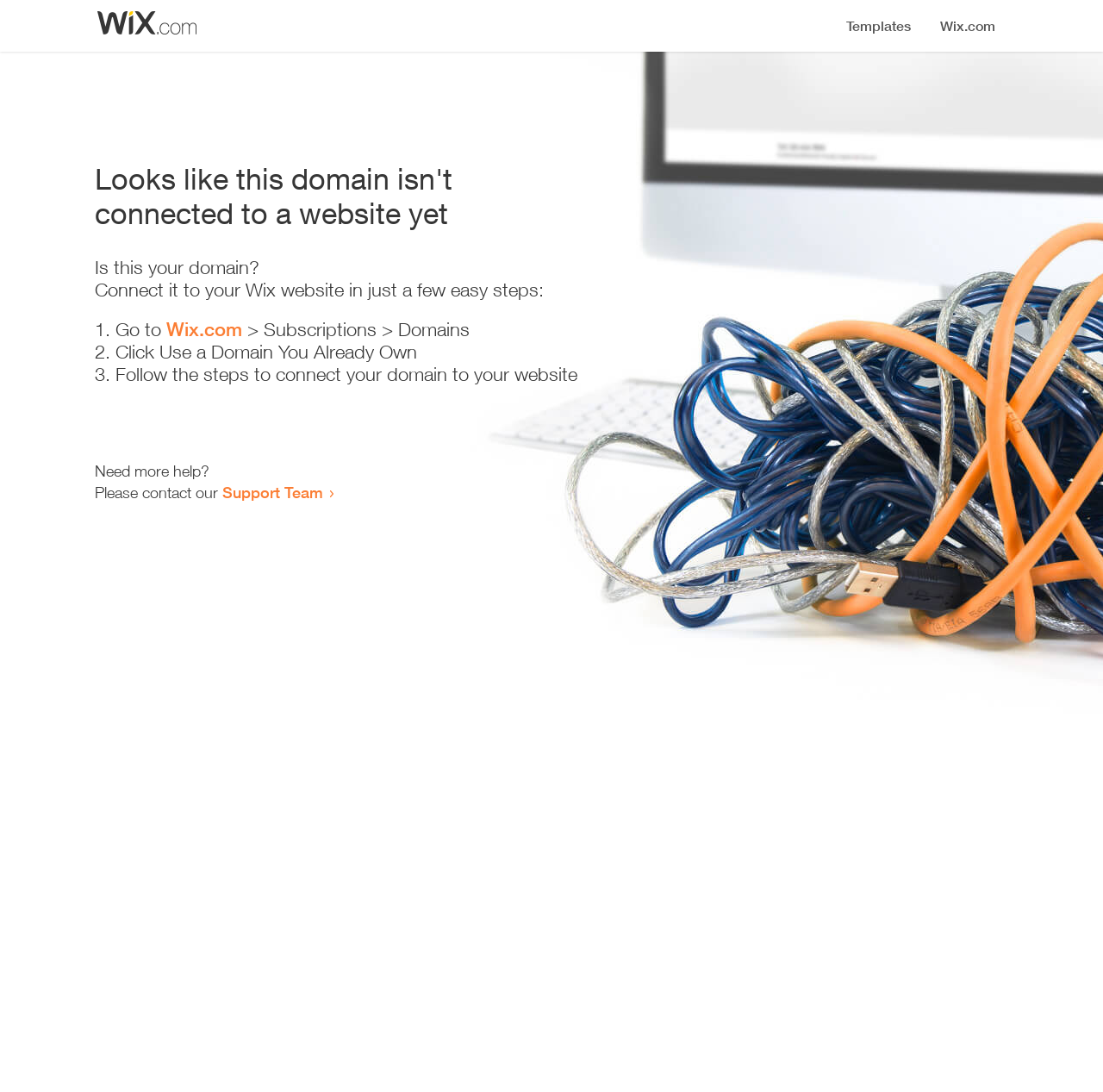Who can users contact for more help?
Based on the image content, provide your answer in one word or a short phrase.

Support Team